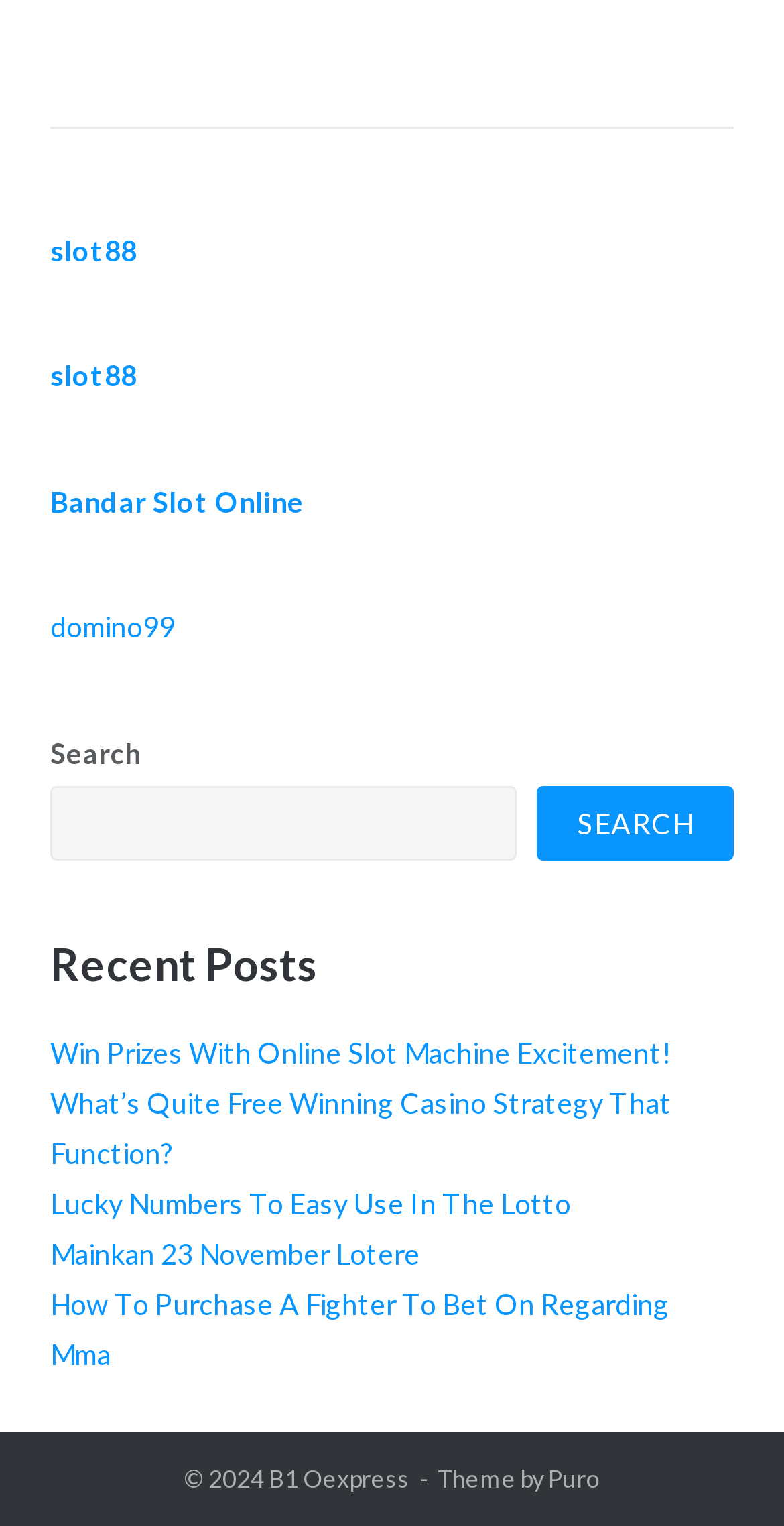Can you find the bounding box coordinates of the area I should click to execute the following instruction: "Click on Win Prizes With Online Slot Machine Excitement!"?

[0.064, 0.679, 0.856, 0.701]